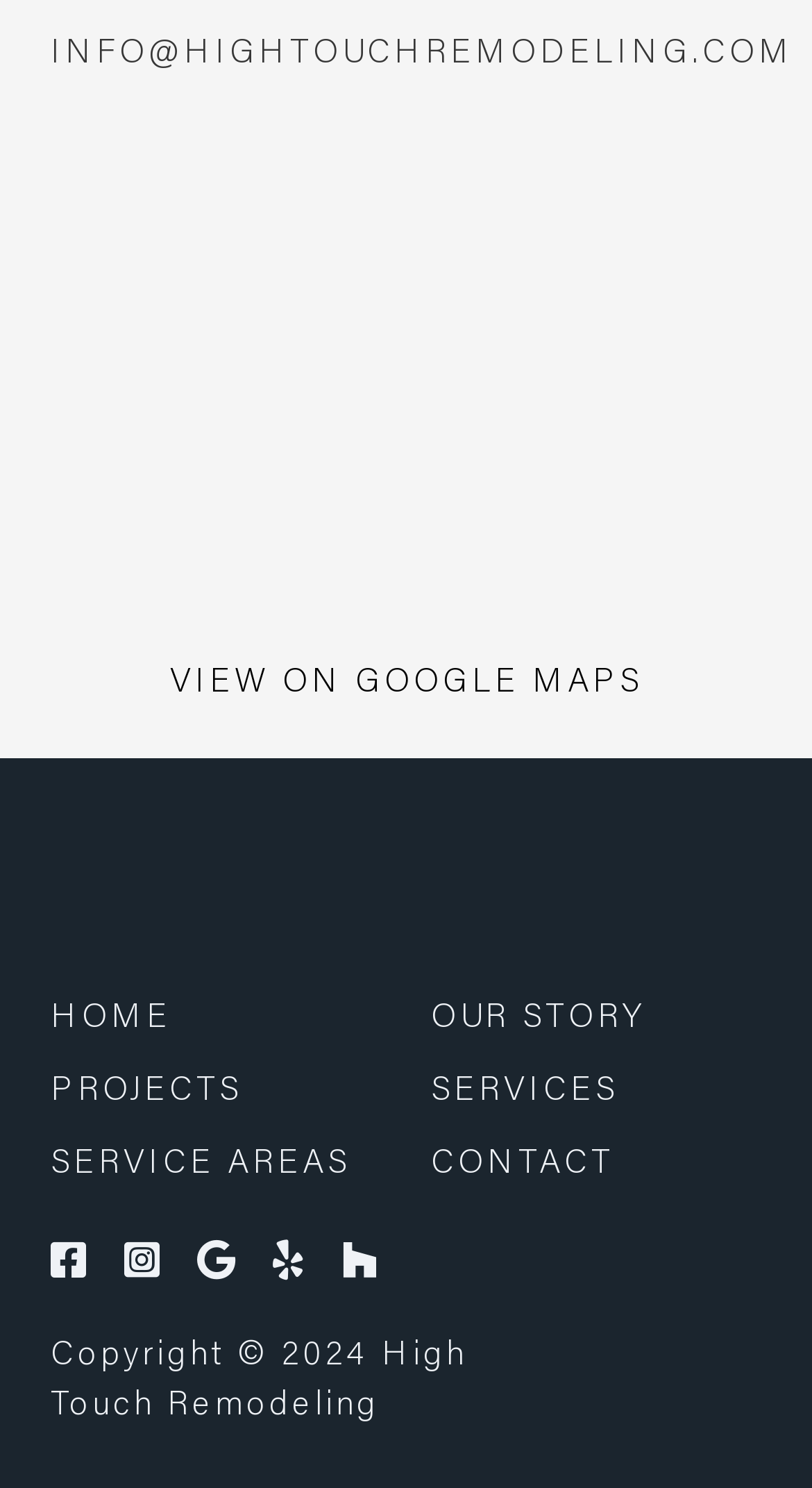What is the company's email address?
Look at the screenshot and respond with one word or a short phrase.

INFO@HIGHTOUCHREMODELING.COM